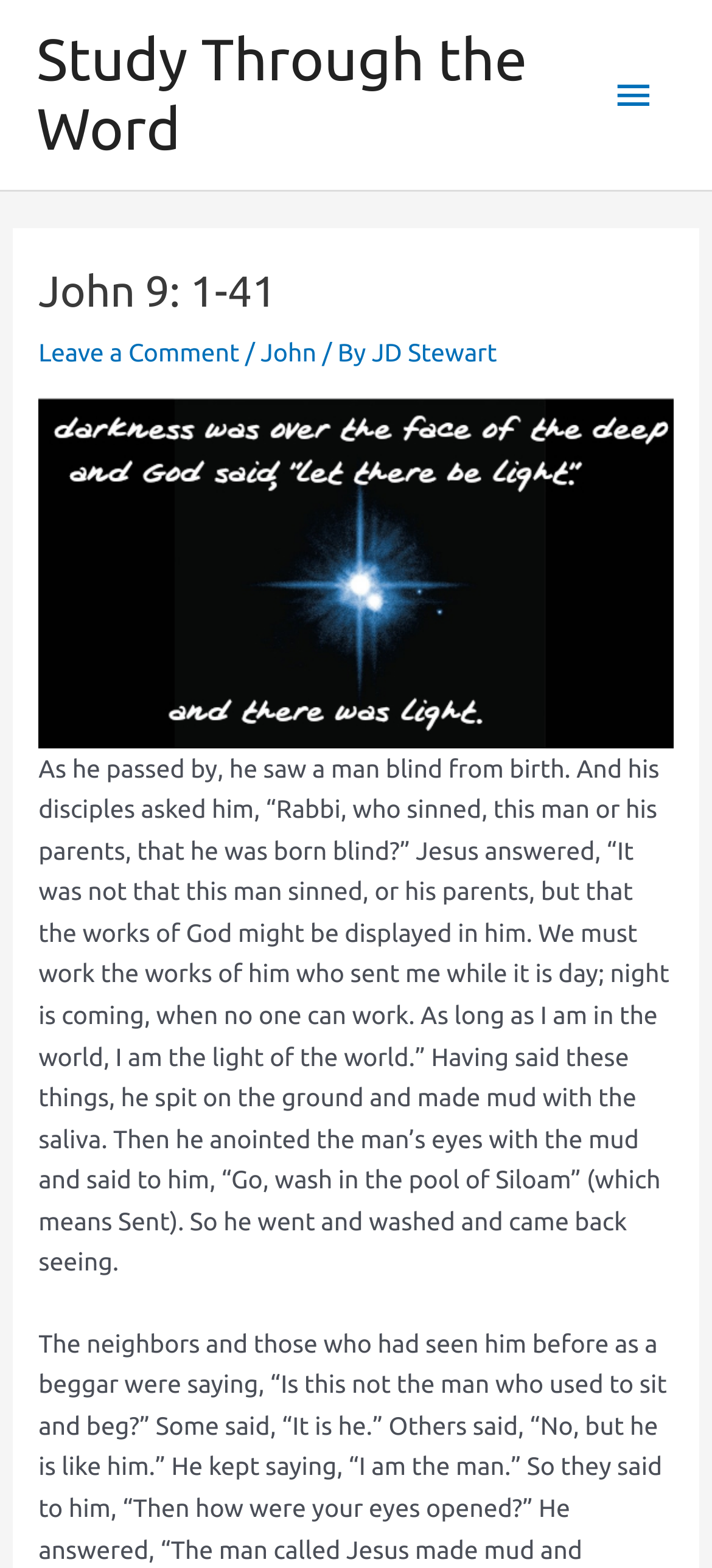Please reply with a single word or brief phrase to the question: 
What is the name of the book being studied?

John